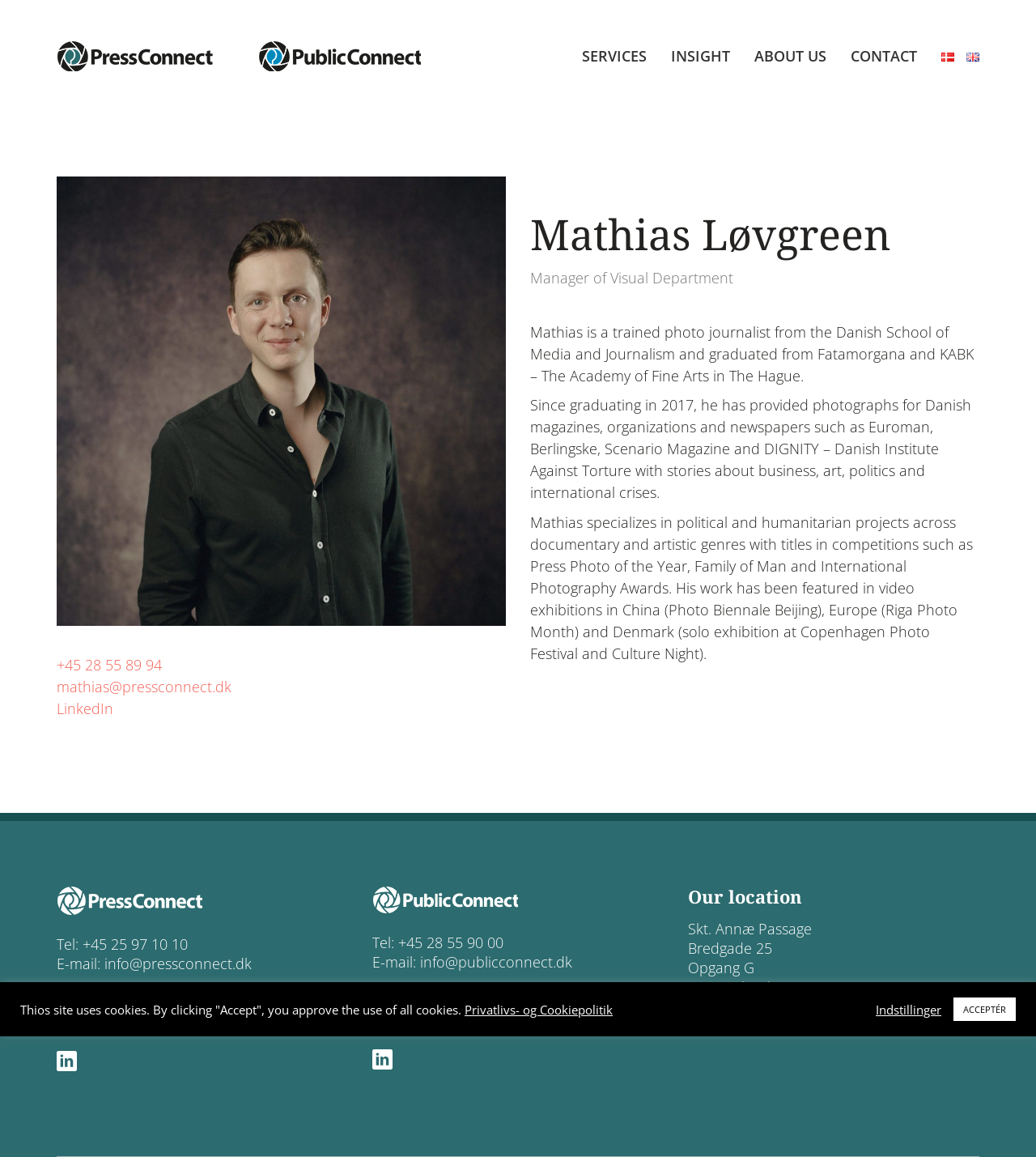Please specify the bounding box coordinates of the clickable section necessary to execute the following command: "Click the SERVICES link".

[0.562, 0.038, 0.624, 0.059]